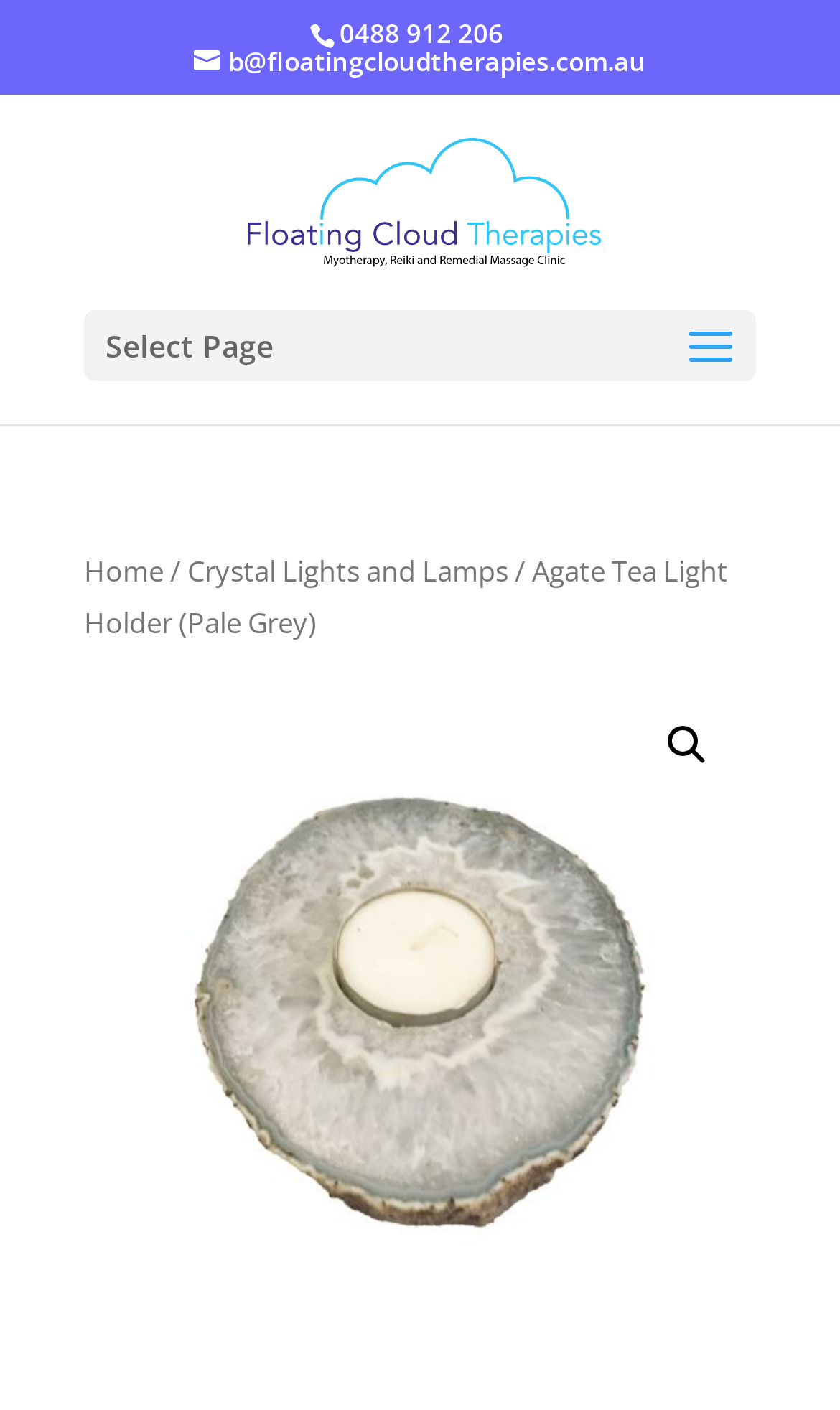Could you highlight the region that needs to be clicked to execute the instruction: "select a page"?

[0.126, 0.231, 0.326, 0.26]